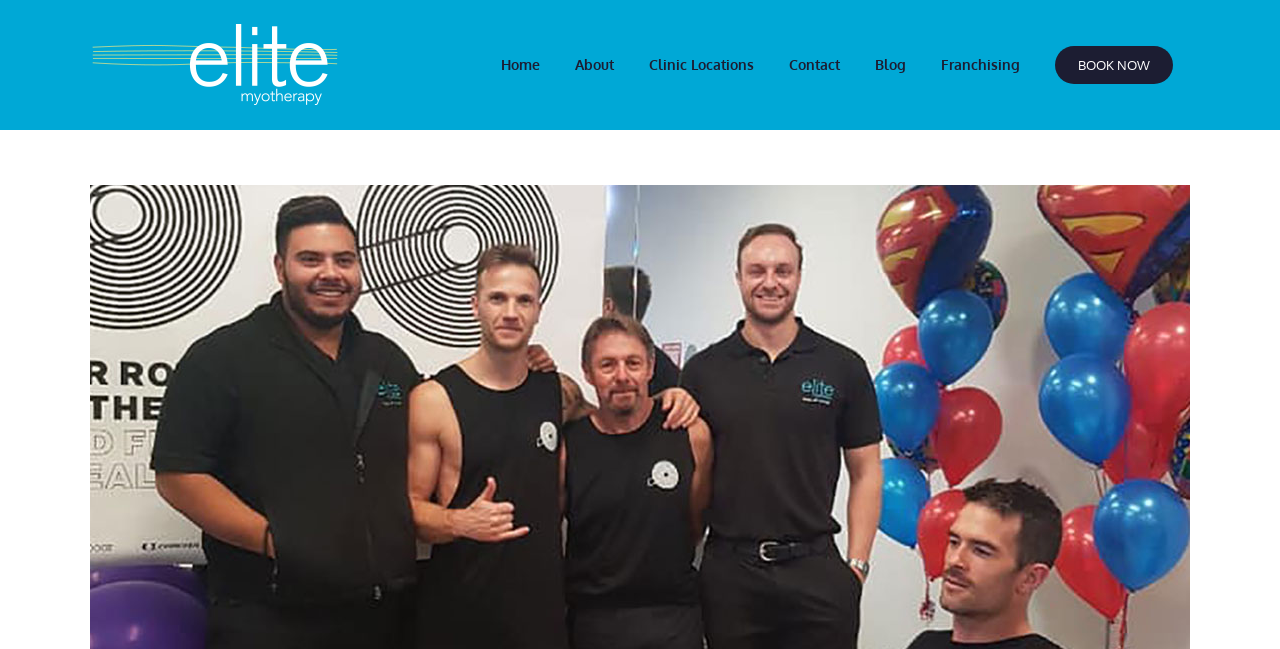Answer the question with a brief word or phrase:
What is the last menu item in the main menu?

BOOK NOW